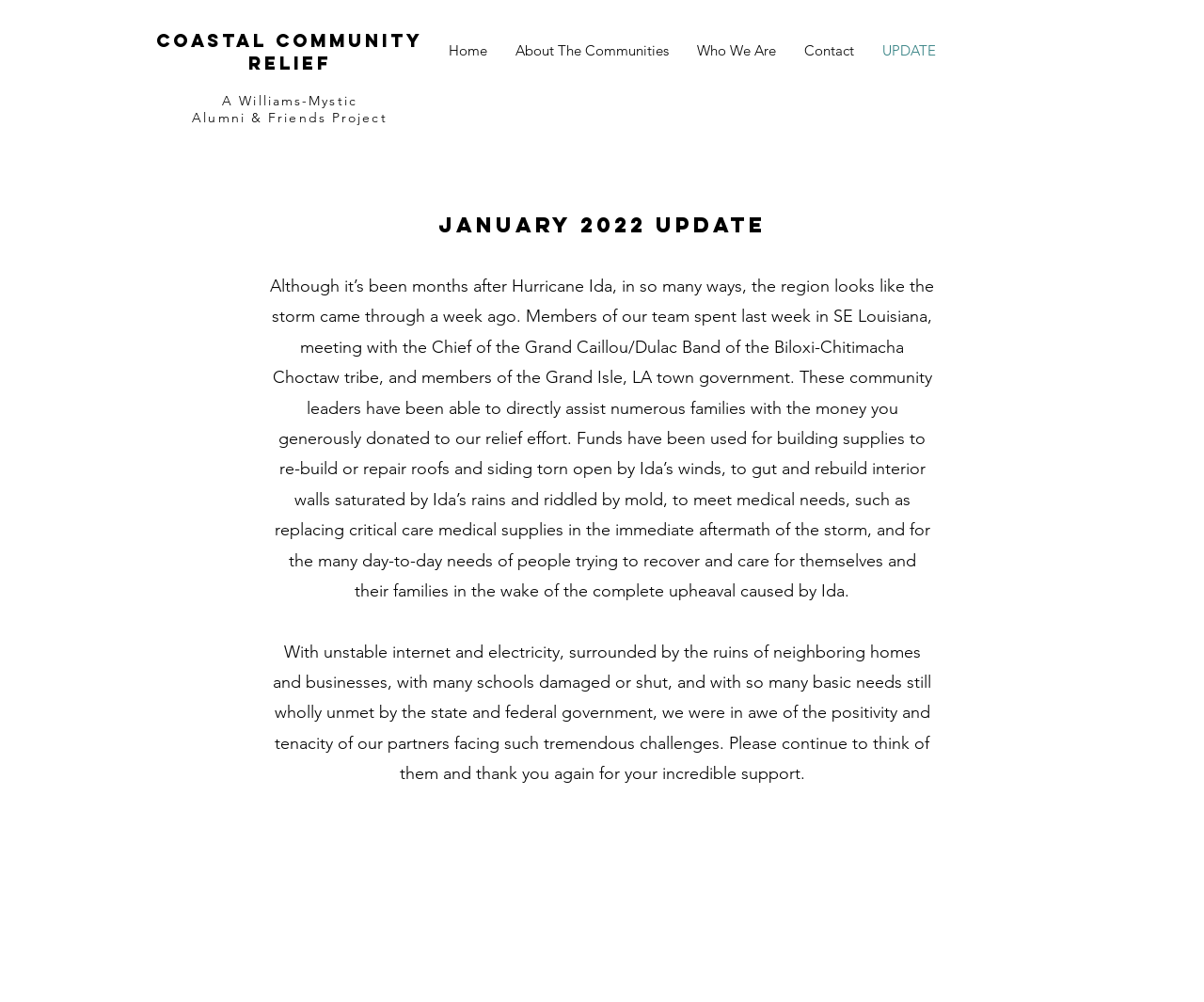What is the current state of the region after Hurricane Ida?
Refer to the image and provide a concise answer in one word or phrase.

Like the storm came through a week ago